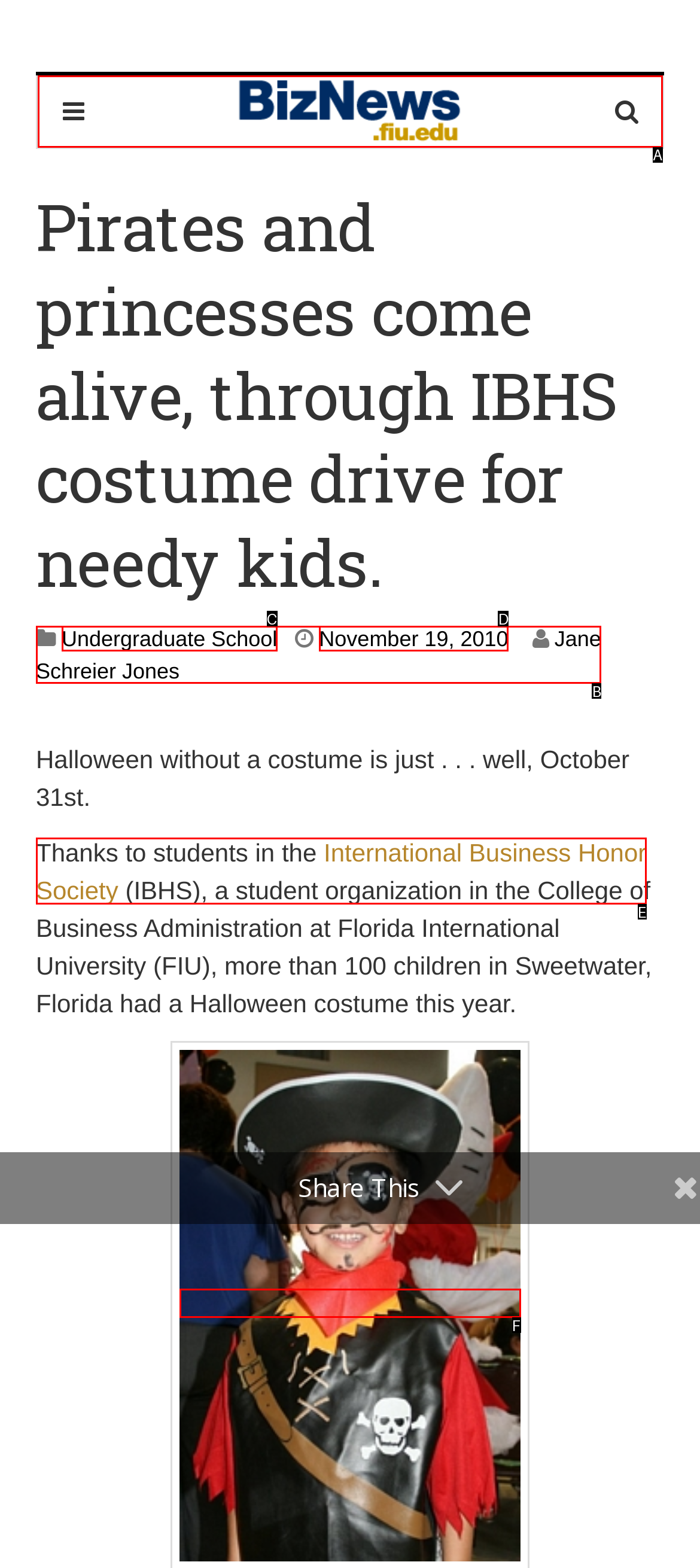Identify the matching UI element based on the description: title="BizNews"
Reply with the letter from the available choices.

A